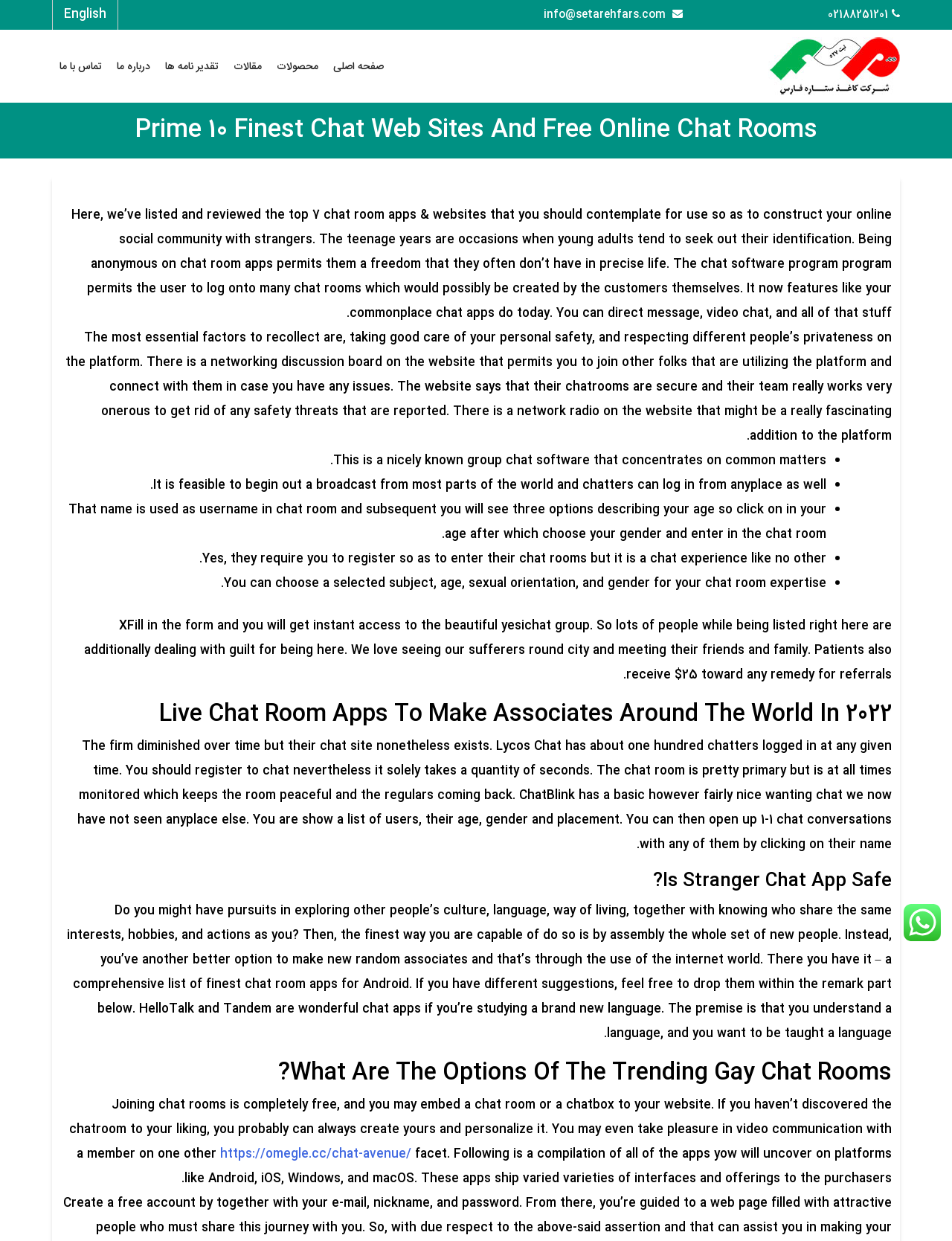From the given element description: "https://omegle.cc/chat-avenue/", find the bounding box for the UI element. Provide the coordinates as four float numbers between 0 and 1, in the order [left, top, right, bottom].

[0.231, 0.922, 0.432, 0.938]